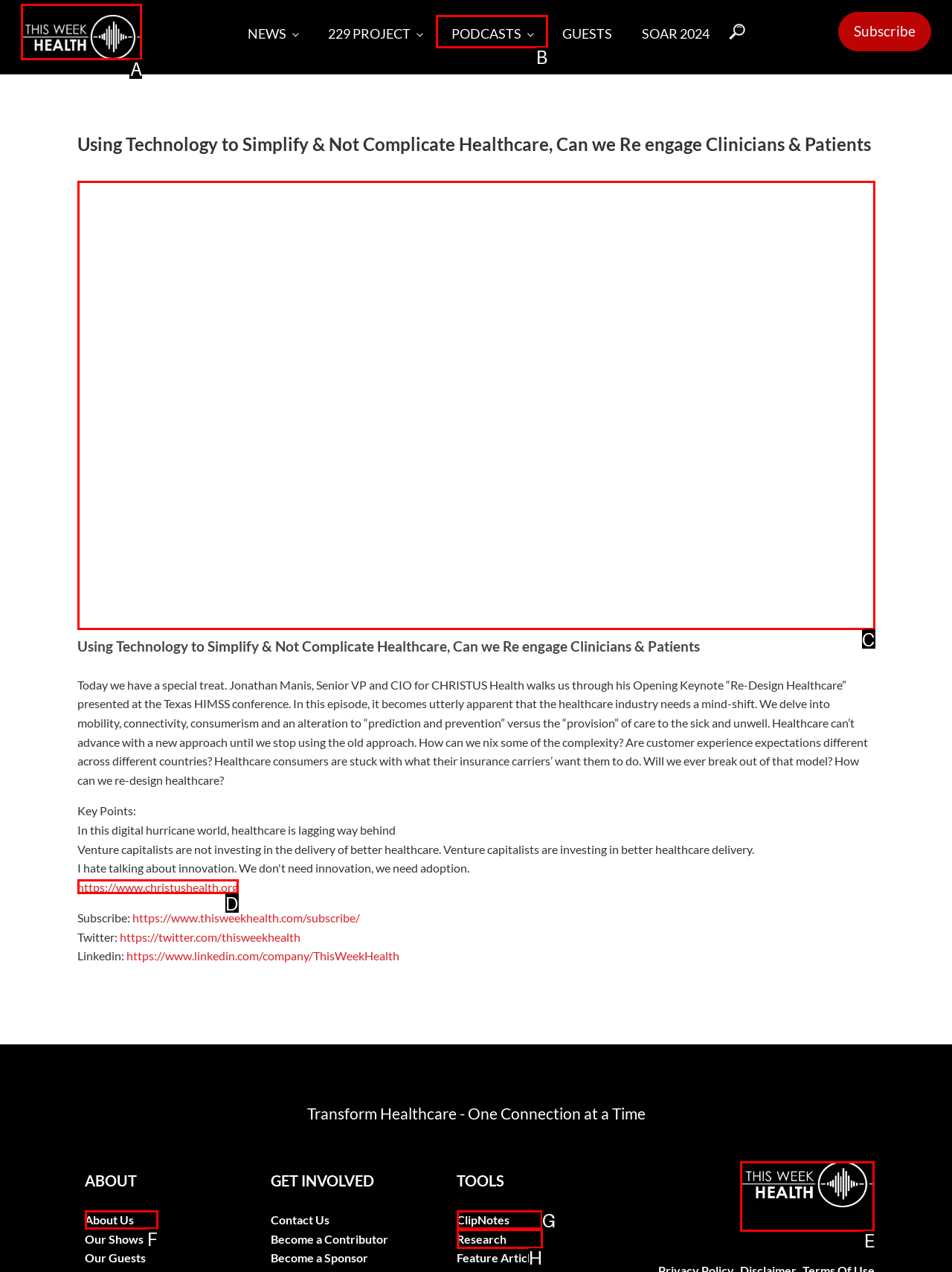Please identify the UI element that matches the description: Privacy Policy
Respond with the letter of the correct option.

None